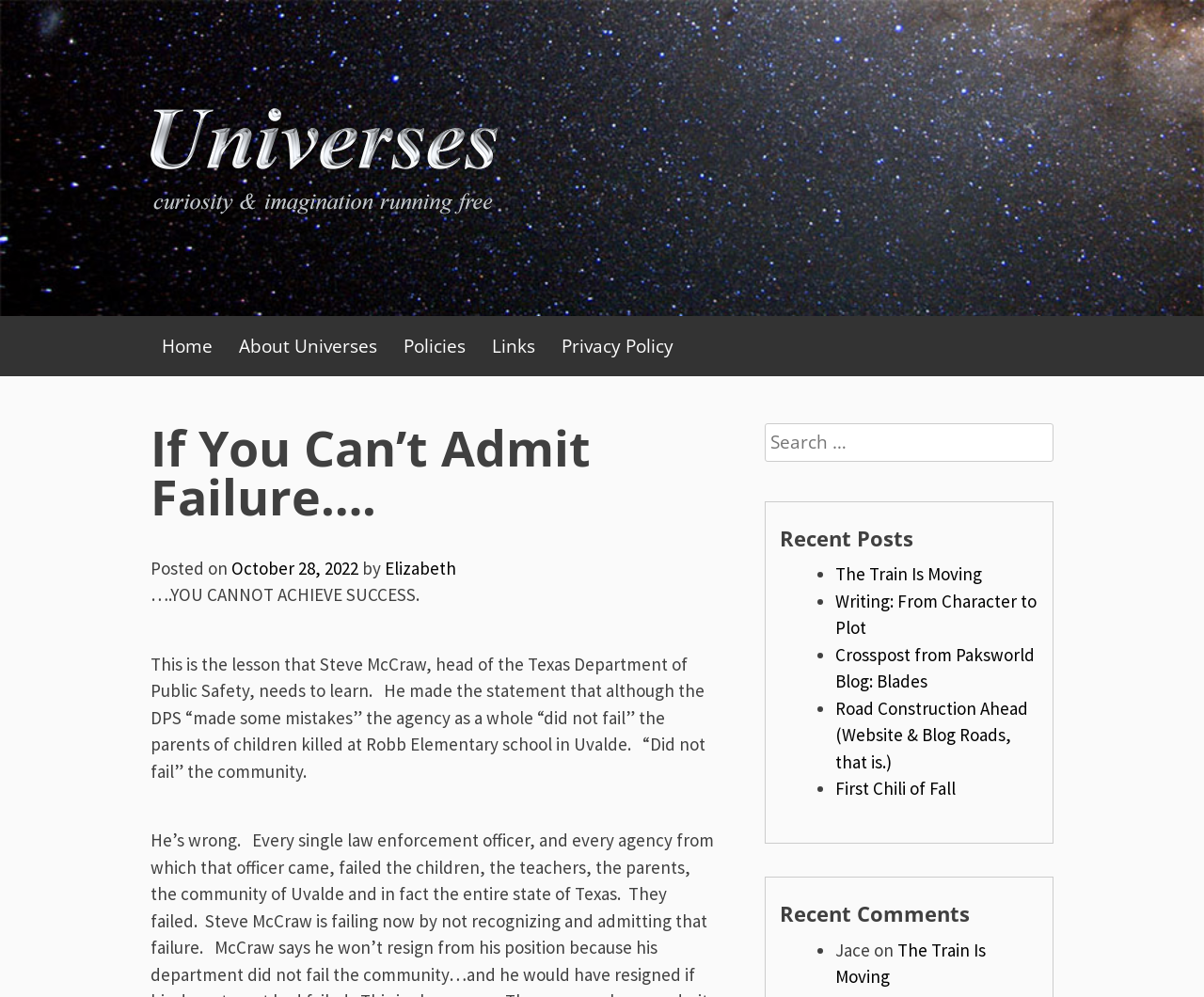What is the date of the current post?
Based on the image, provide your answer in one word or phrase.

October 28, 2022